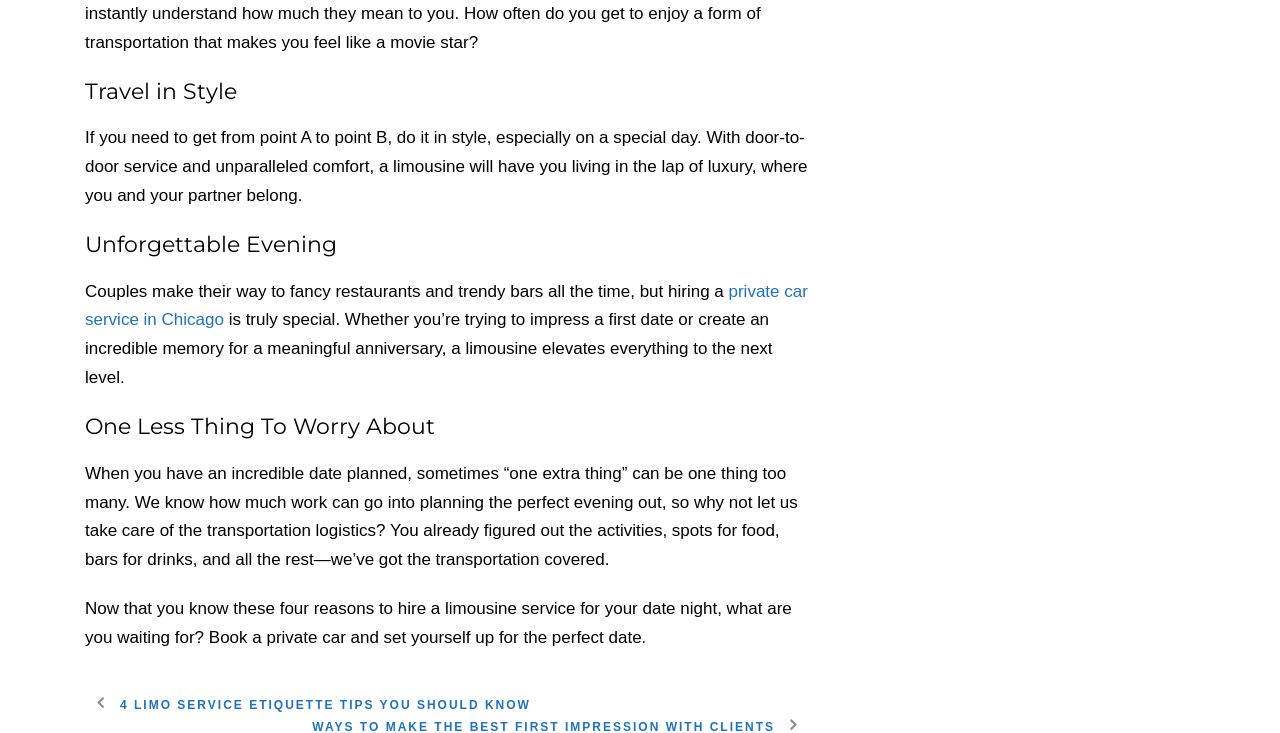Refer to the image and offer a detailed explanation in response to the question: What is the tone of the webpage?

The language used on the webpage is persuasive and encouraging, with phrases like 'live in the lap of luxury' and 'set yourself up for the perfect date', suggesting that the author is trying to convince the reader to hire a limousine service for their date night.